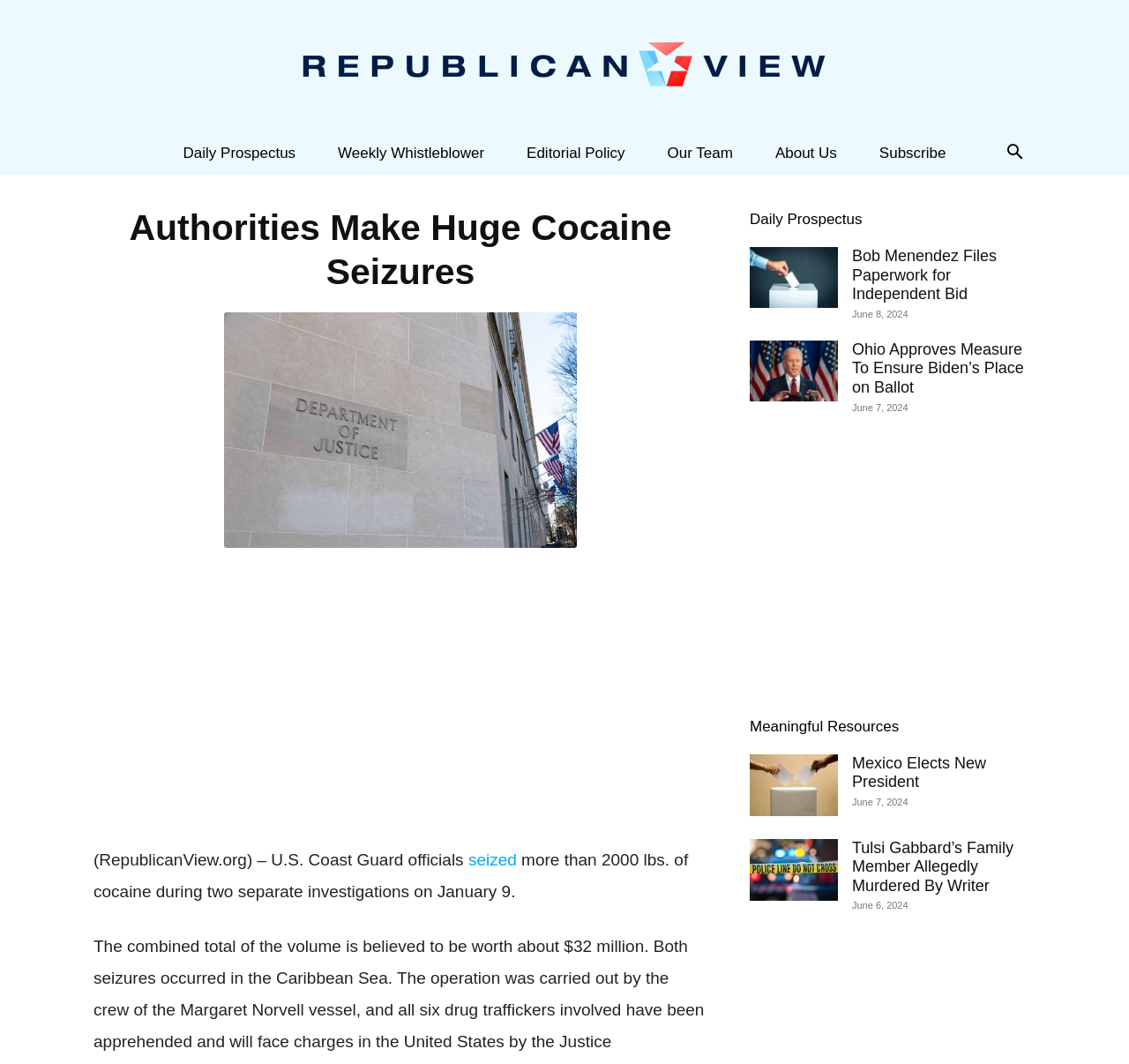Respond with a single word or phrase:
What is the name of the newsletter?

Daily Prospectus